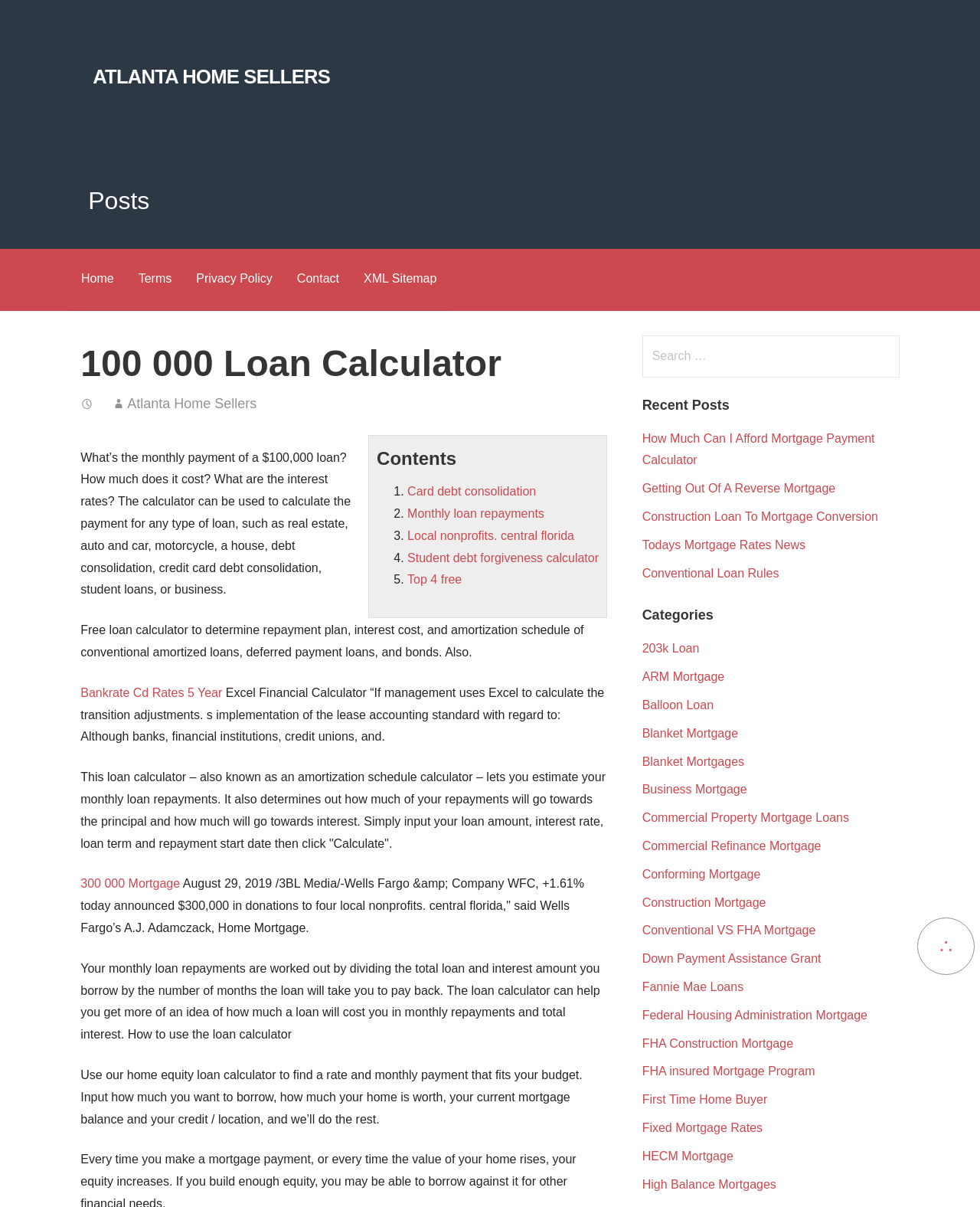Can you find the bounding box coordinates for the element that needs to be clicked to execute this instruction: "Click on 'Card debt consolidation'"? The coordinates should be given as four float numbers between 0 and 1, i.e., [left, top, right, bottom].

[0.416, 0.402, 0.547, 0.413]